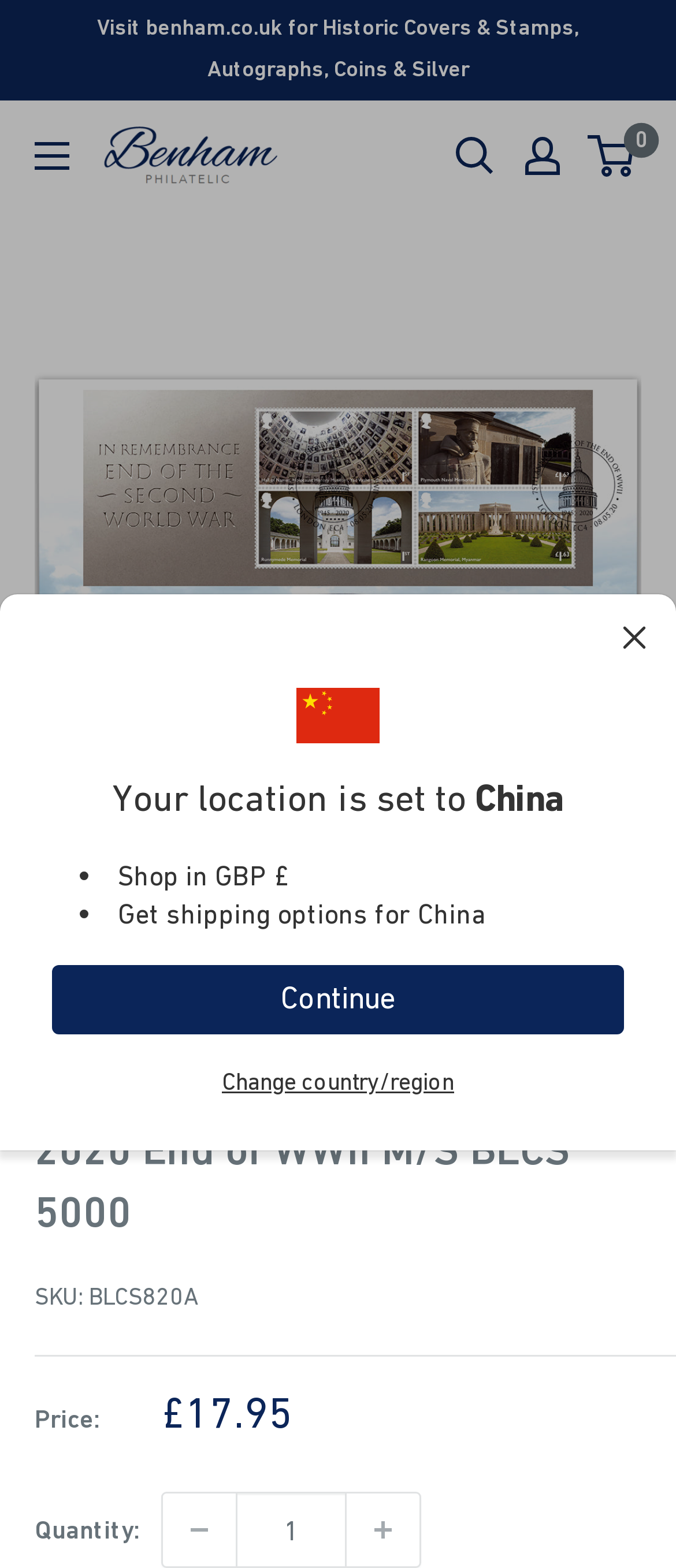What is the current country/region set to?
Based on the visual information, provide a detailed and comprehensive answer.

I found the current country/region by looking at the text element that says 'Your location is set to China'.